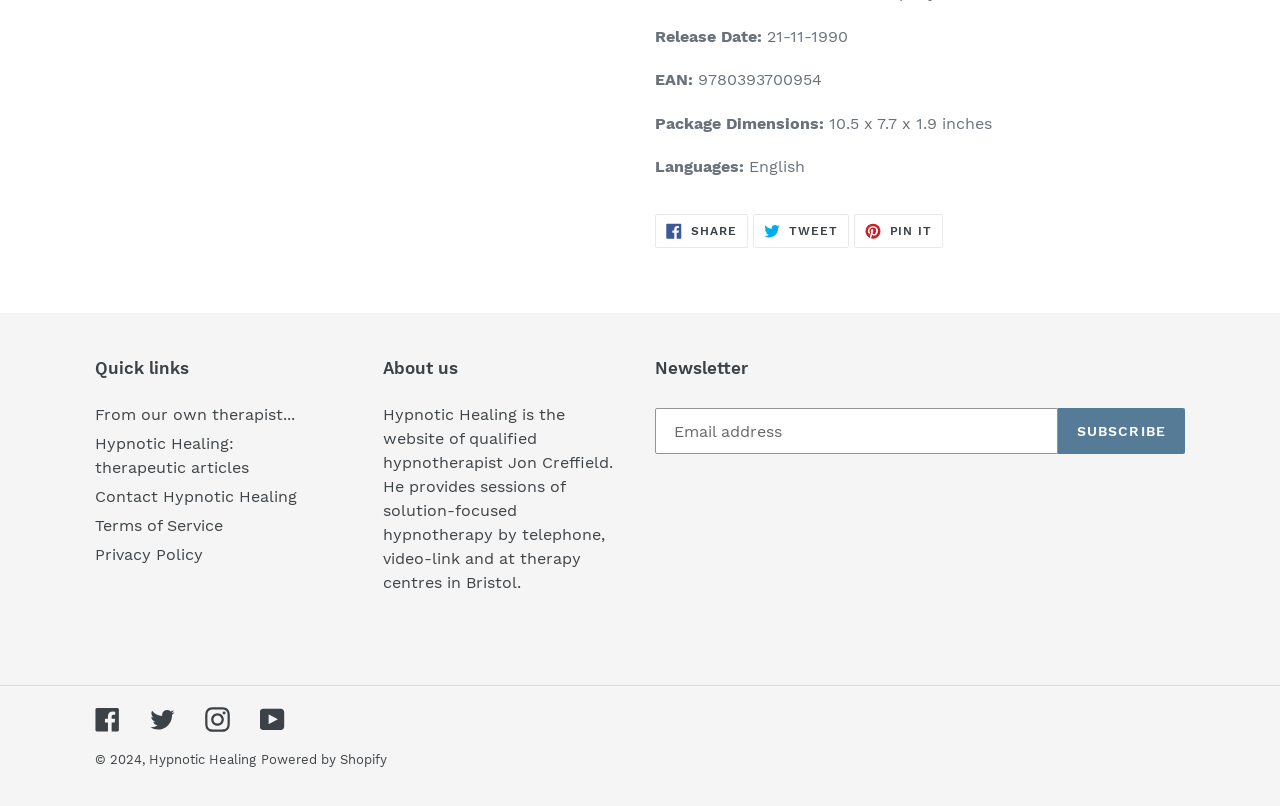Please give a succinct answer to the question in one word or phrase:
How can I contact Hypnotic Healing?

Through the contact link